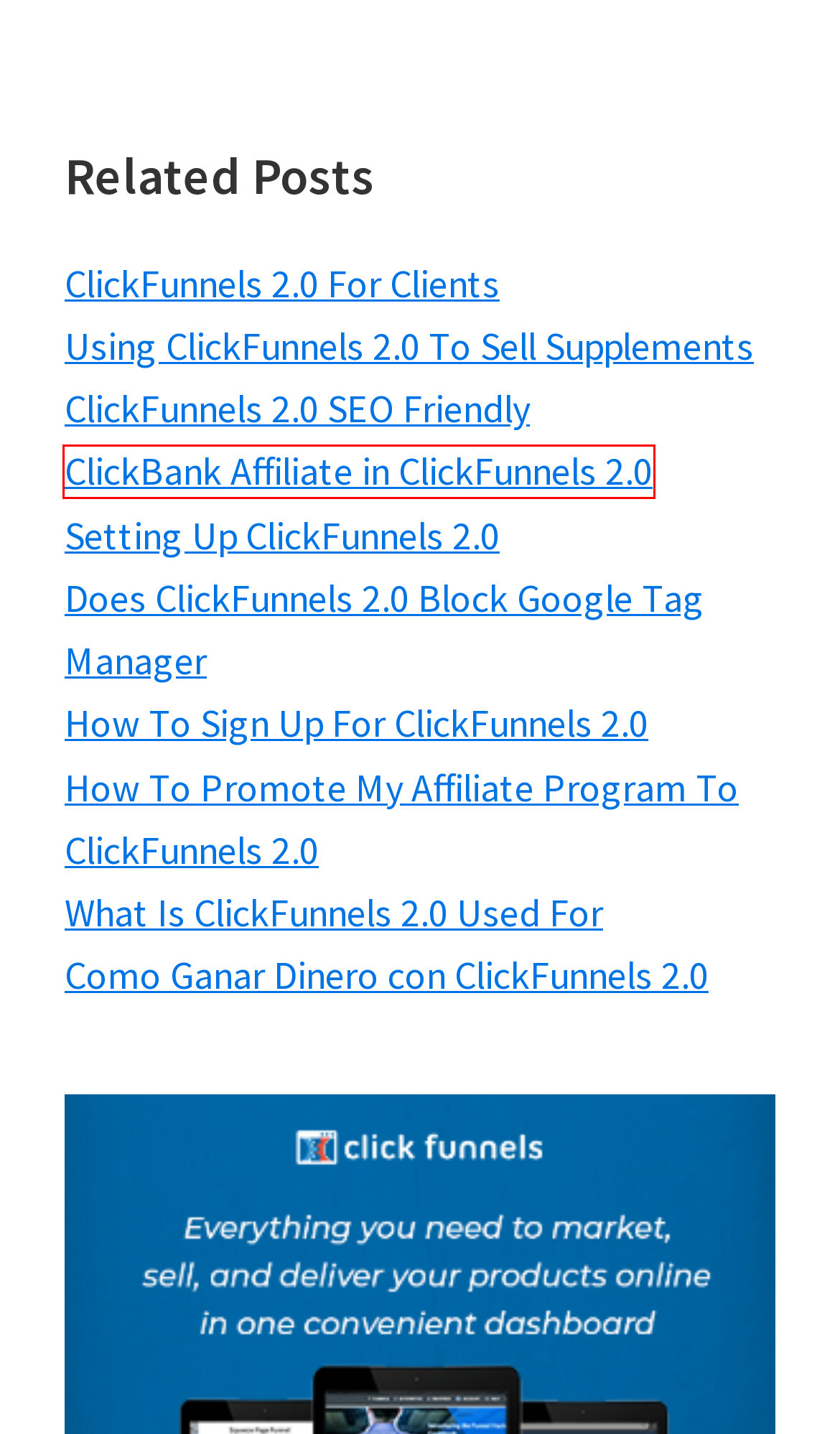Examine the screenshot of a webpage with a red bounding box around a specific UI element. Identify which webpage description best matches the new webpage that appears after clicking the element in the red bounding box. Here are the candidates:
A. ClickBank Affiliate in ClickFunnels 2.0 – EXPLAINED!
B. What Is ClickFunnels 2.0 Used For – EXPLAINED!
C. Como Ganar Dinero con ClickFunnels 2.0 – EXPLAINED!
D. ClickFunnels 2.0 SEO Friendly – EXPLAINED!
E. Does ClickFunnels 2.0 Block Google Tag Manager – EXPLAINED!
F. Using ClickFunnels 2.0 To Sell Supplements – EXPLAINED!
G. How To Promote My Affiliate Program To ClickFunnels 2.0 – EXPLAINED!
H. Setting Up ClickFunnels 2.0 – EXPLAINED!

A